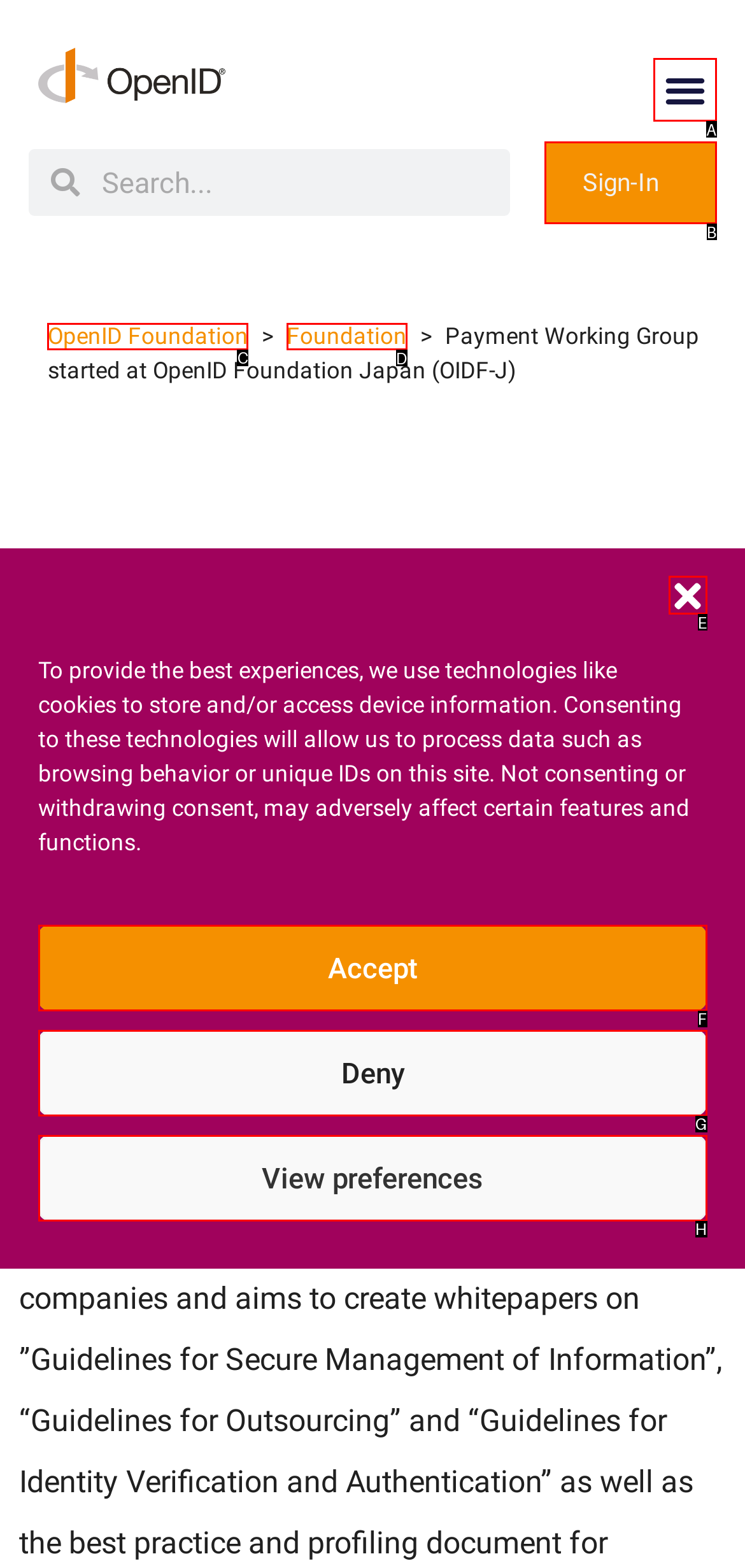To complete the task: Go to OpenID Foundation, which option should I click? Answer with the appropriate letter from the provided choices.

C